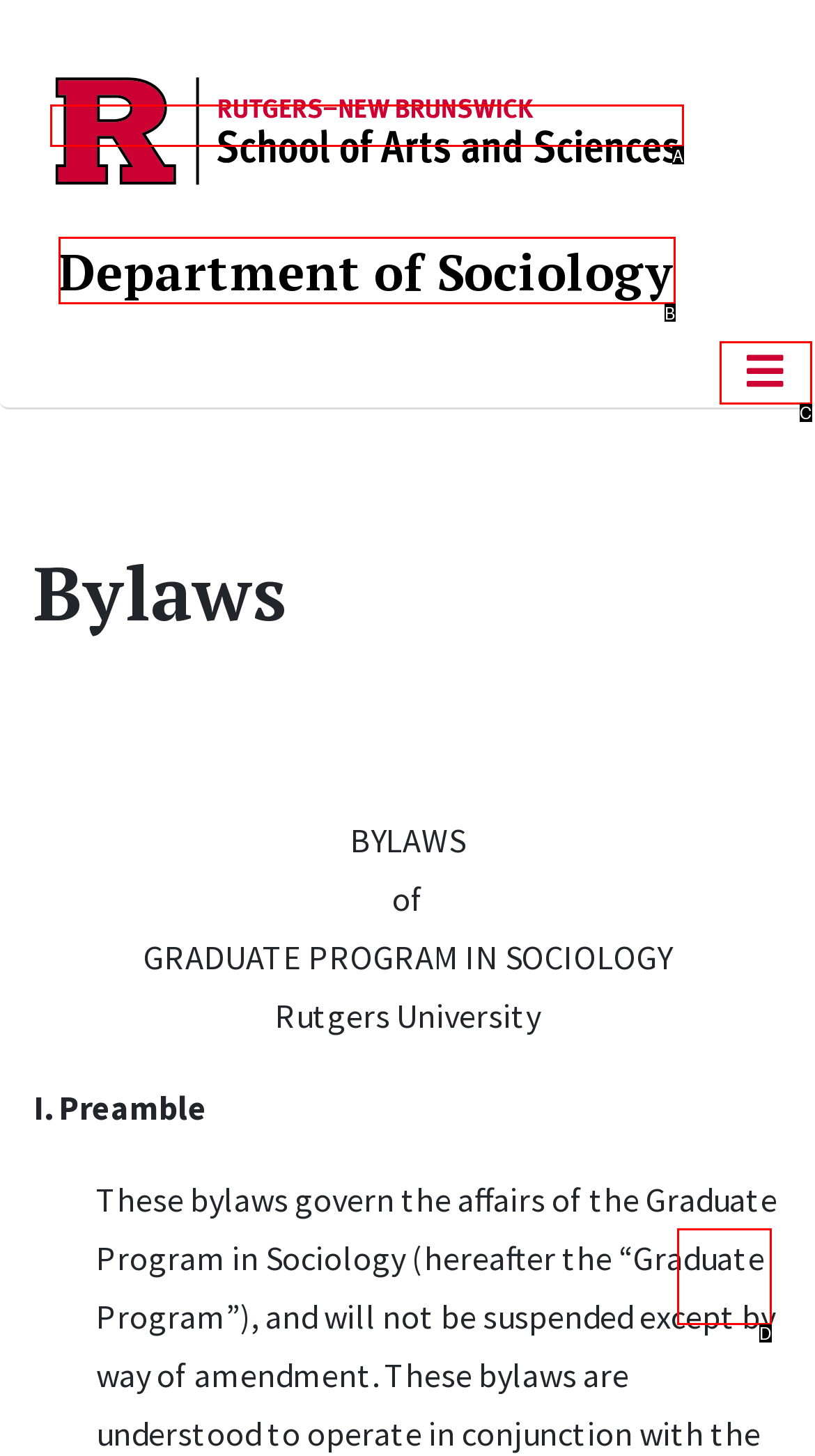Identify the letter of the UI element that corresponds to: Department of Sociology
Respond with the letter of the option directly.

B